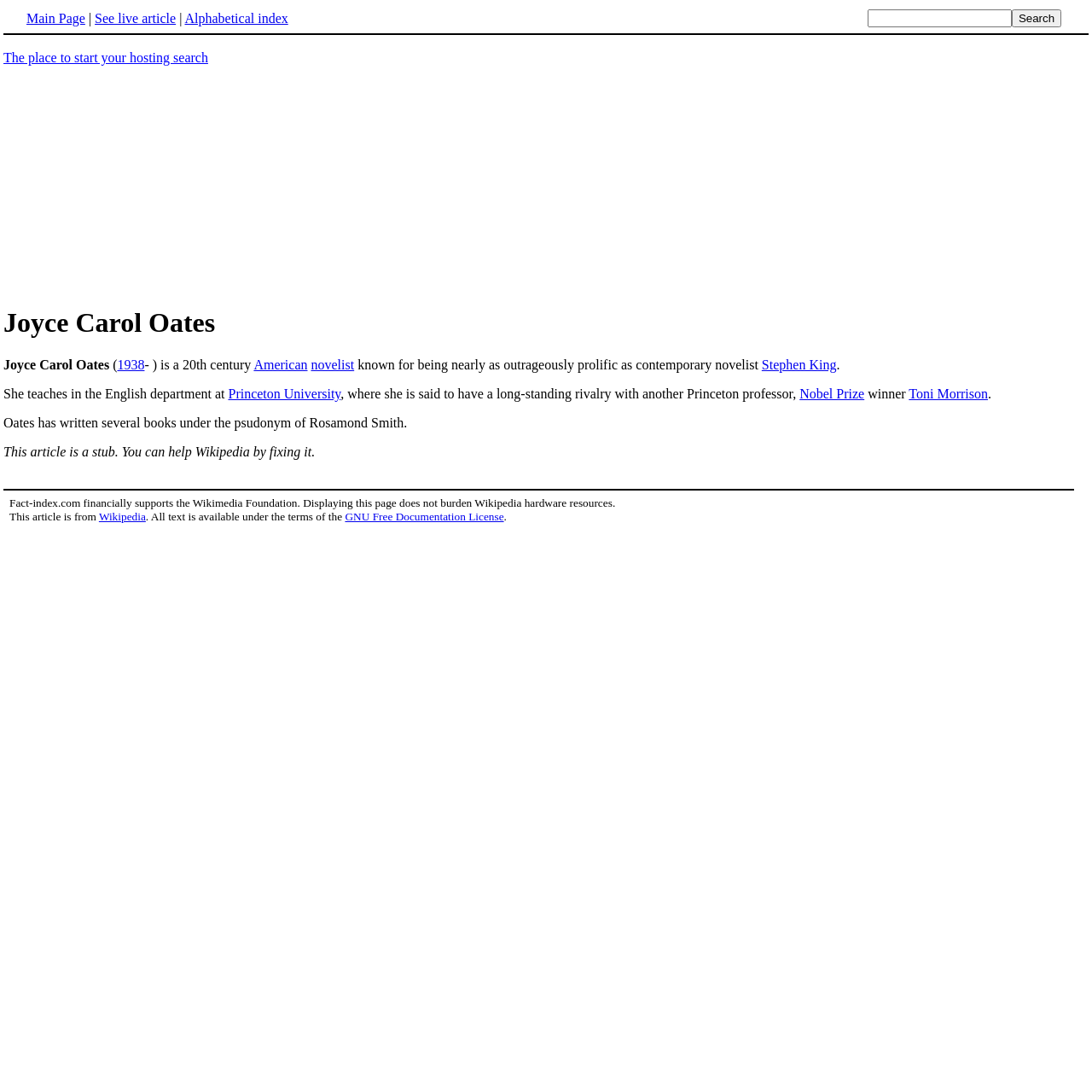Can you pinpoint the bounding box coordinates for the clickable element required for this instruction: "Check the Wikipedia page"? The coordinates should be four float numbers between 0 and 1, i.e., [left, top, right, bottom].

[0.091, 0.467, 0.133, 0.479]